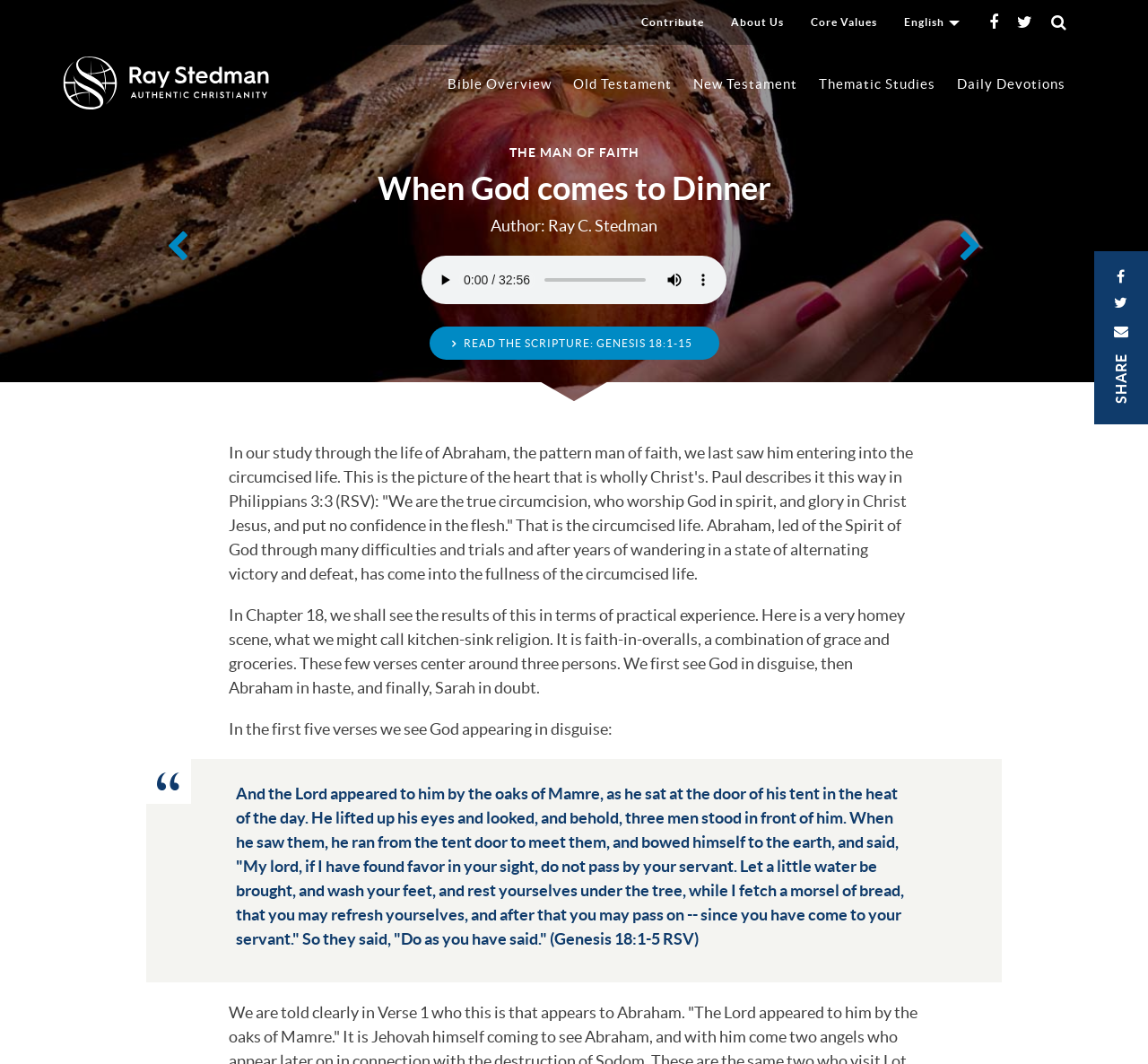Elaborate on the information and visuals displayed on the webpage.

This webpage is about a Bible study on the life of Abraham, specifically focusing on Genesis 18:1-15. At the top of the page, there are several links to navigate to different sections of the website, including "Contribute", "About Us", "Core Values", and "English". Below these links, there is a navigation menu with options like "Bible Overview", "Old Testament", "New Testament", and "Thematic Studies".

On the left side of the page, there is a large image with a caption "In The Beginning, Temptation and the Fall of God's Perfect Order". Below this image, there is a heading "THE MAN OF FAITH" and a link to "The Circumcised Life". The main content of the page is divided into sections, with headings like "When God comes to Dinner" and "How Prayer Works".

The page also features an audio player with a play button, a slider to scrub through the audio, and buttons to mute and show more media controls. There is a button to "READ THE SCRIPTURE: GENESIS 18:1-15" and a blockquote with a passage from Genesis 18:1-5.

The main text of the page is a sermon or study on the life of Abraham, discussing his journey of faith and the concept of the "circumcised life". The text is divided into paragraphs, with the author discussing Abraham's experiences and quoting from the Bible. There are also links to other related studies and resources throughout the page.